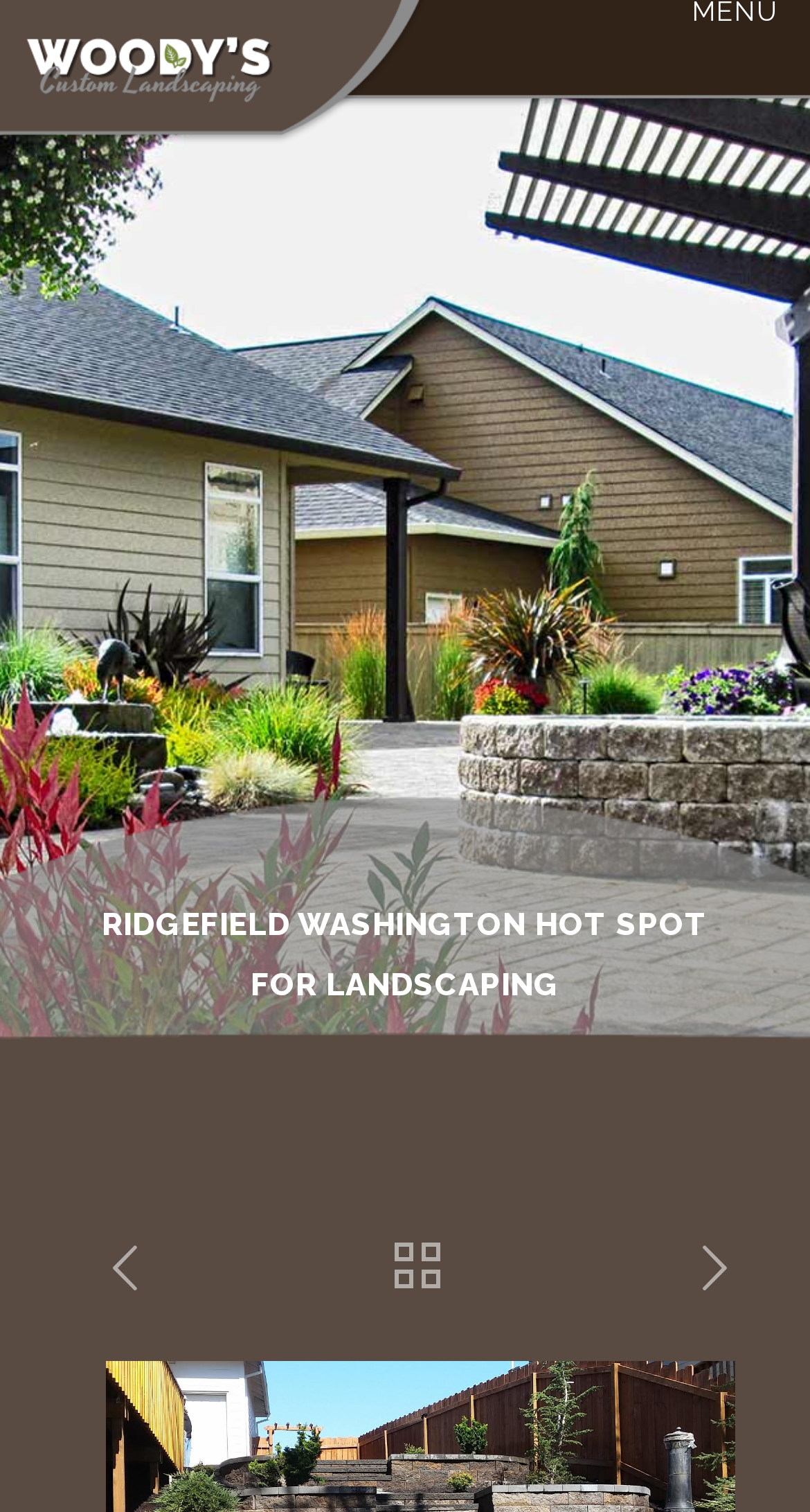Answer the question with a single word or phrase: 
How many navigation links are present?

3